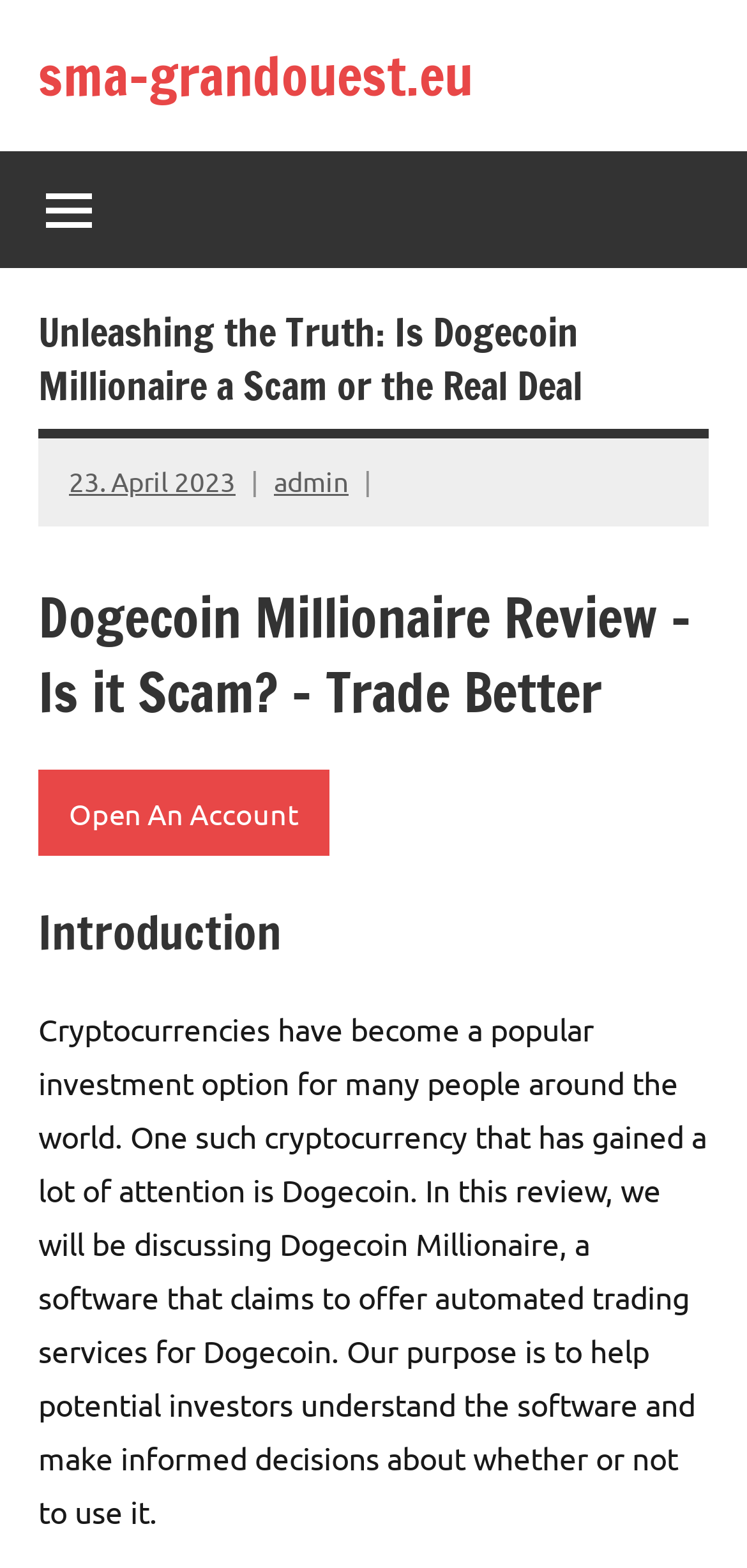From the element description sma-grandouest.eu, predict the bounding box coordinates of the UI element. The coordinates must be specified in the format (top-left x, top-left y, bottom-right x, bottom-right y) and should be within the 0 to 1 range.

[0.051, 0.024, 0.633, 0.072]